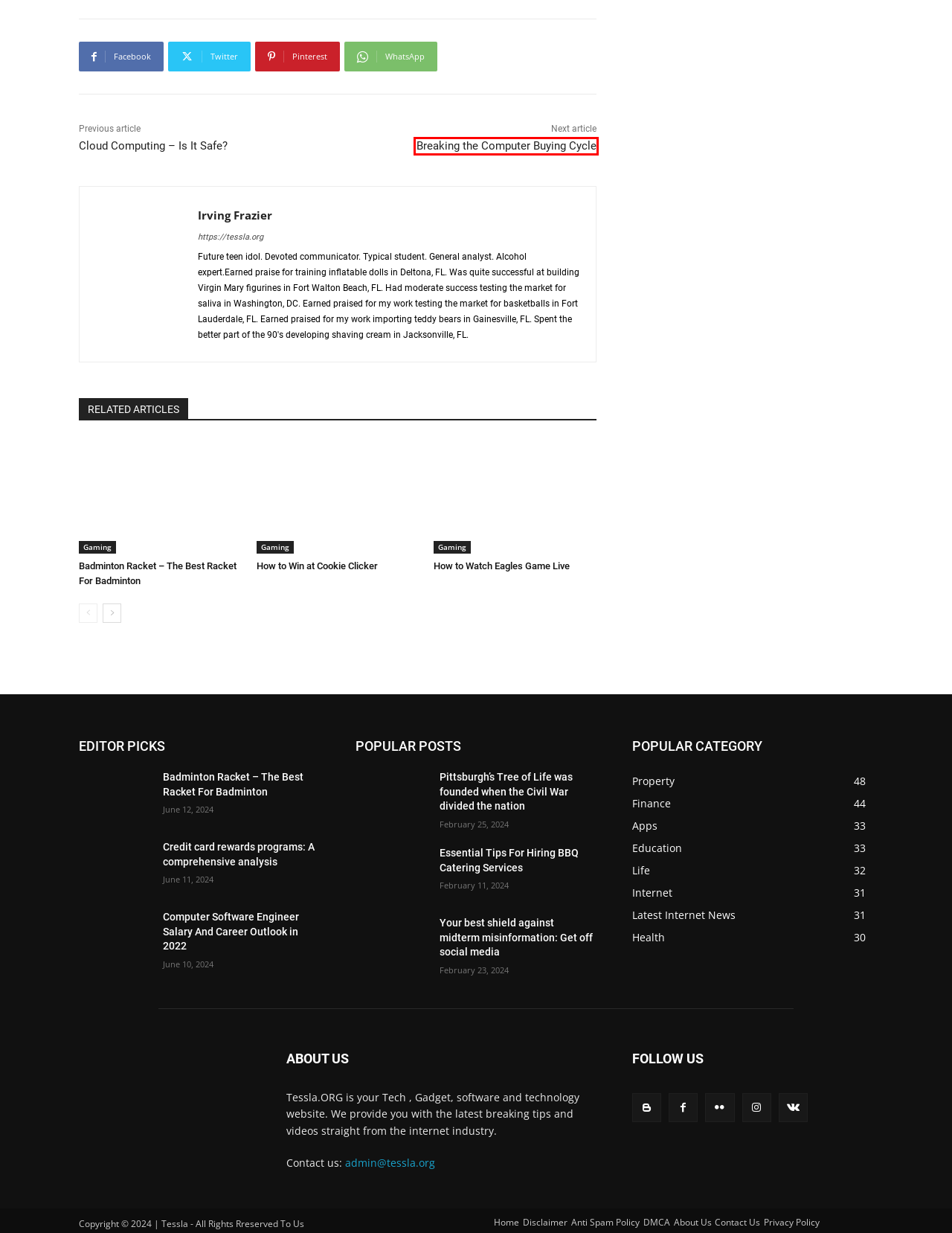A screenshot of a webpage is given, featuring a red bounding box around a UI element. Please choose the webpage description that best aligns with the new webpage after clicking the element in the bounding box. These are the descriptions:
A. Breaking the Computer Buying Cycle - Tessla
B. Pittsburgh's Tree of Life was founded when the Civil War divided the nation - Tessla
C. How to Watch Eagles Game Live 2024
D. Your best shield against midterm misinformation: Get off social media - Tessla
E. Sway for iOS up to date, adds business templates, grouped text playing cards and extra - The Haze
F. Essential Tips For Hiring BBQ Catering Services - Tessla
G. How to Win at Cookie Clicker 2024
H. Cloud Computing - Is It Safe? - Tessla

A